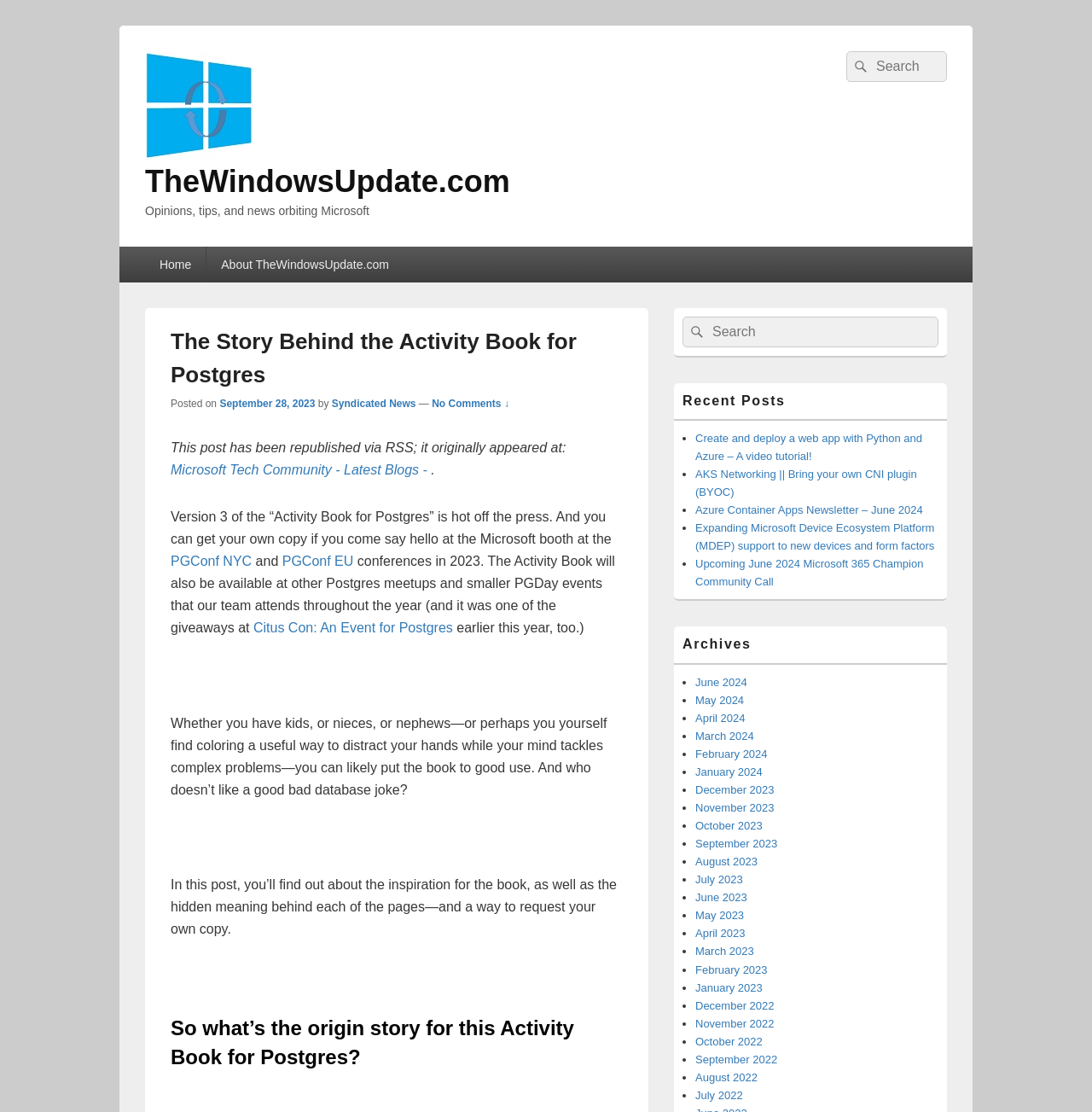Locate the bounding box coordinates of the clickable area to execute the instruction: "Go to the Home page". Provide the coordinates as four float numbers between 0 and 1, represented as [left, top, right, bottom].

[0.133, 0.222, 0.189, 0.254]